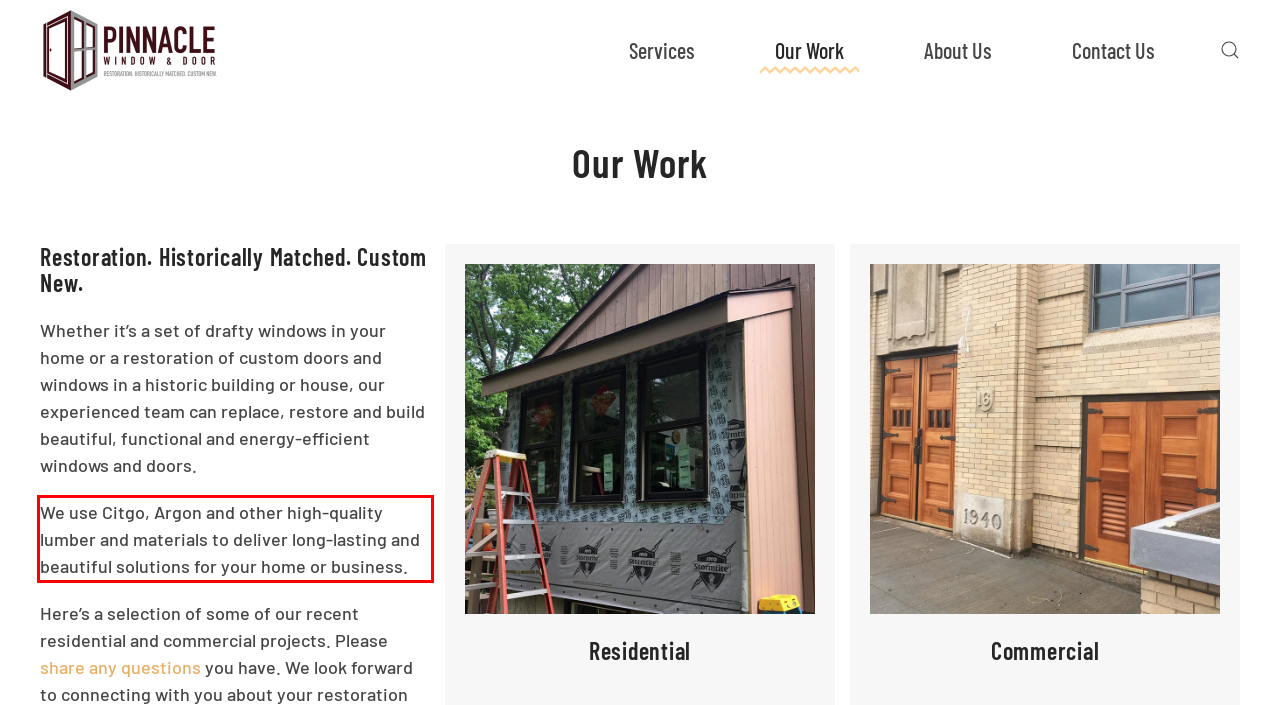Please identify and extract the text from the UI element that is surrounded by a red bounding box in the provided webpage screenshot.

We use Citgo, Argon and other high-quality lumber and materials to deliver long-lasting and beautiful solutions for your home or business.